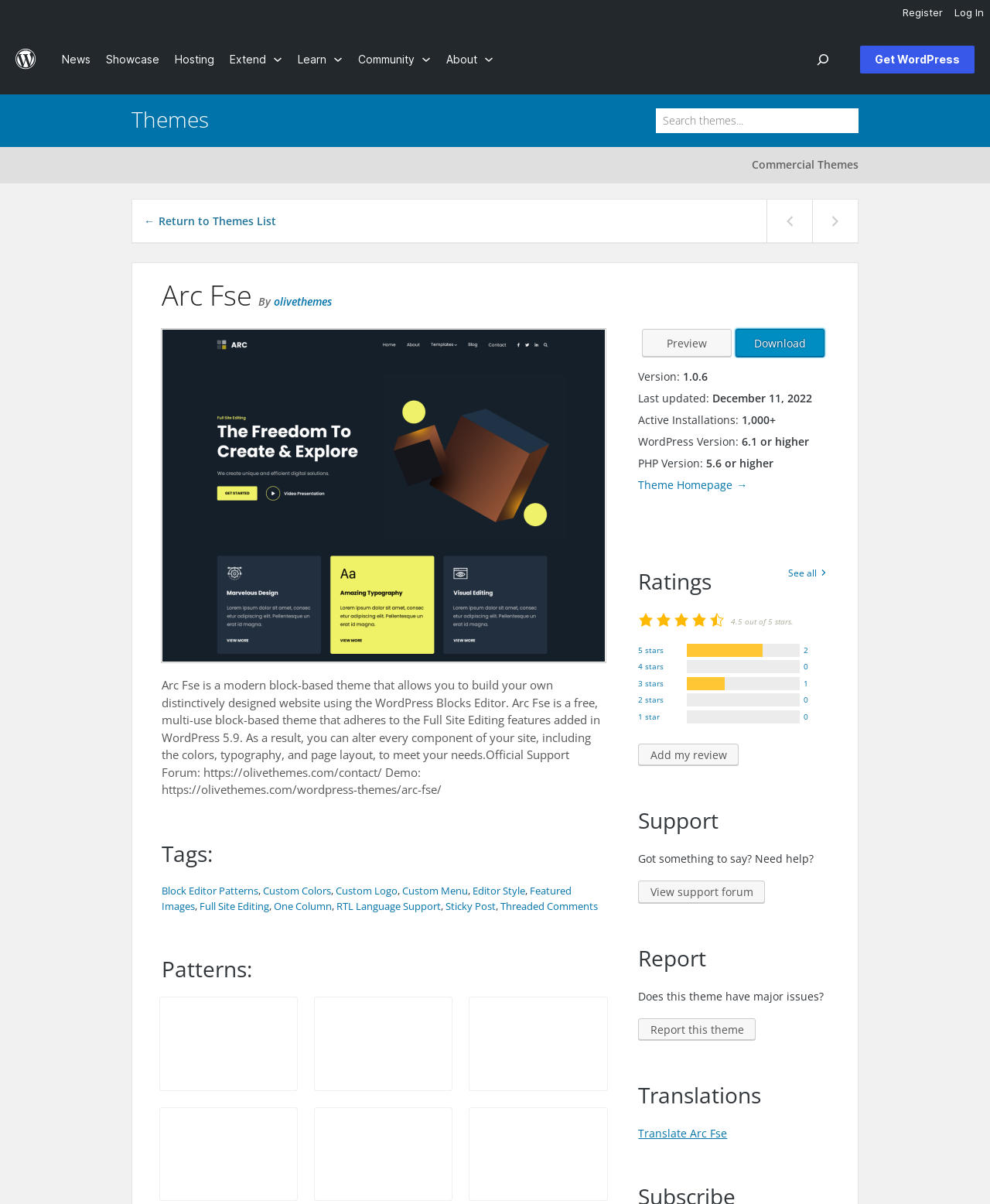Give a short answer to this question using one word or a phrase:
What is the support forum URL for the theme?

https://olivethemes.com/contact/